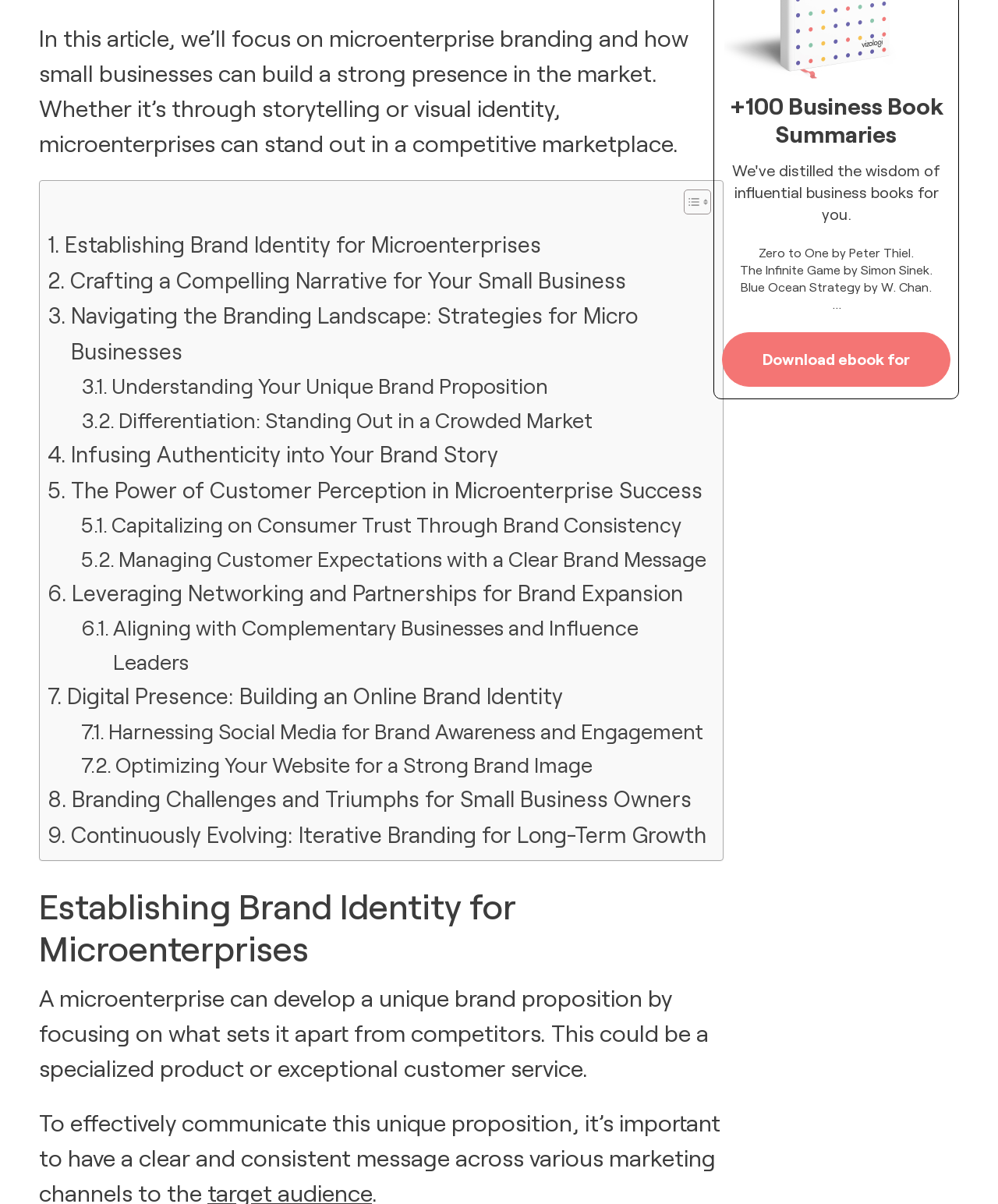Please identify the bounding box coordinates of the clickable region that I should interact with to perform the following instruction: "Search This Site". The coordinates should be expressed as four float numbers between 0 and 1, i.e., [left, top, right, bottom].

None